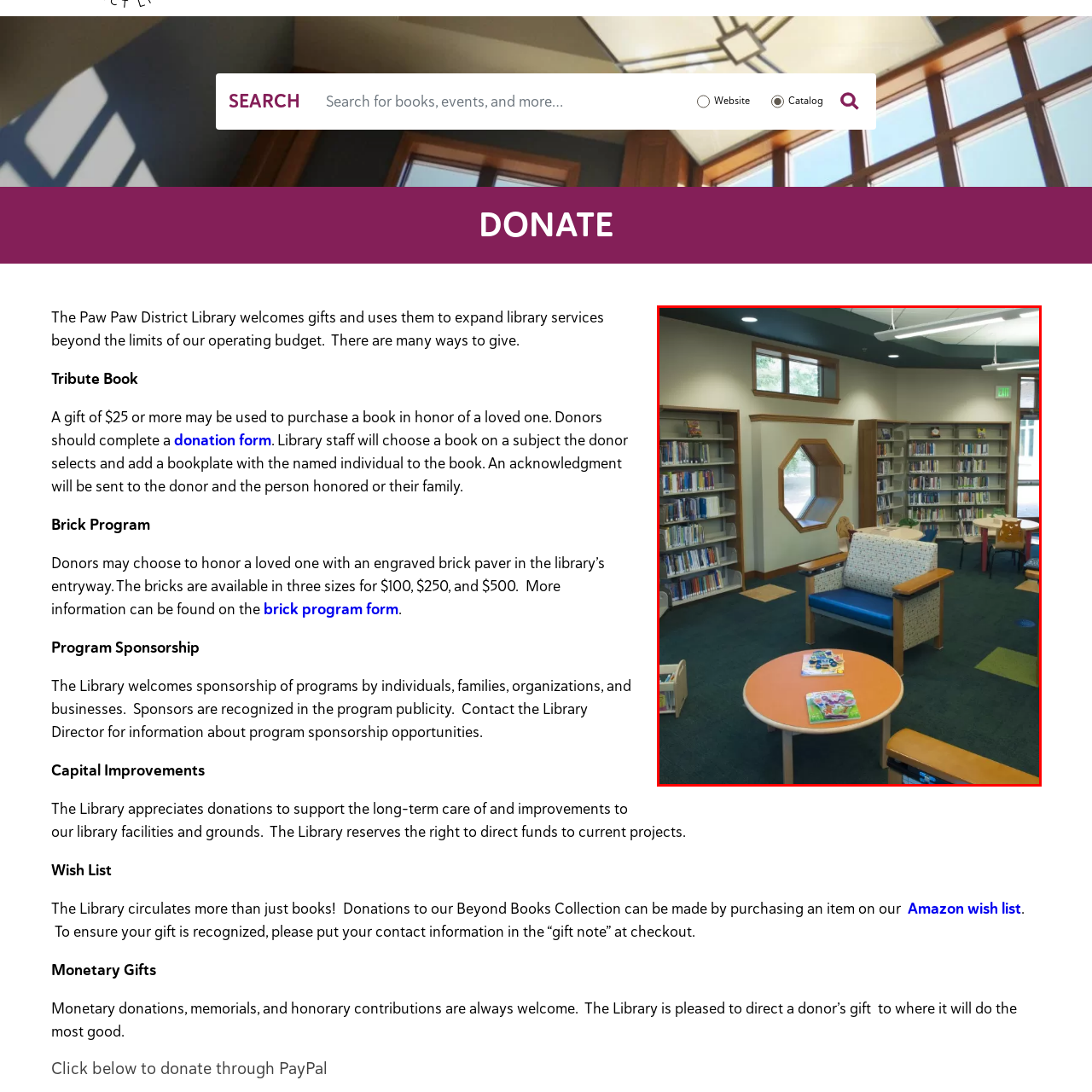What is on the circular table?
Look closely at the image contained within the red bounding box and answer the question in detail, using the visual information present.

According to the caption, the circular table in the center of the space holds engaging activity materials like colorful books and toys, encouraging interactive play and learning among children.